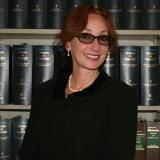Please give a concise answer to this question using a single word or phrase: 
What type of law does the lawyer specialize in?

Intellectual property law